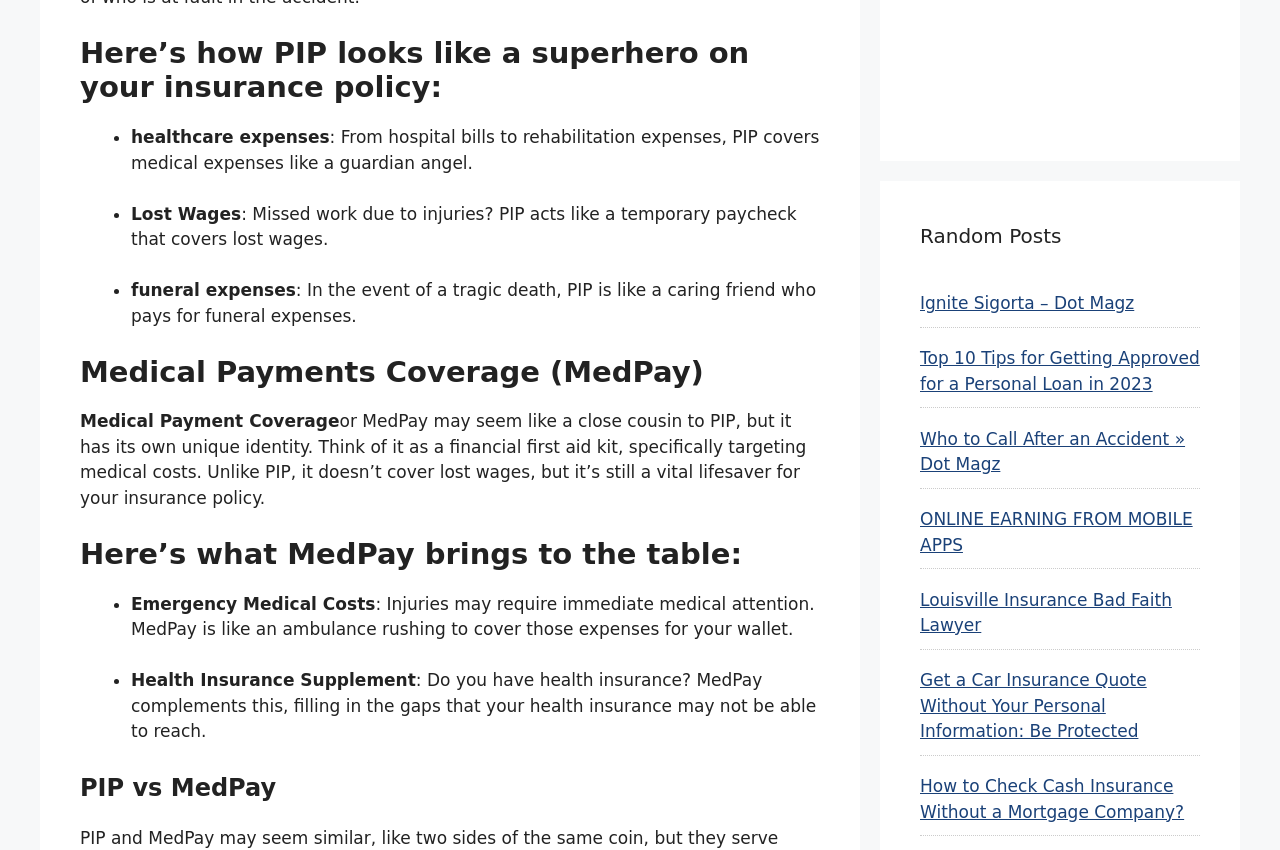What does PIP cover?
Using the image as a reference, answer the question with a short word or phrase.

Medical expenses